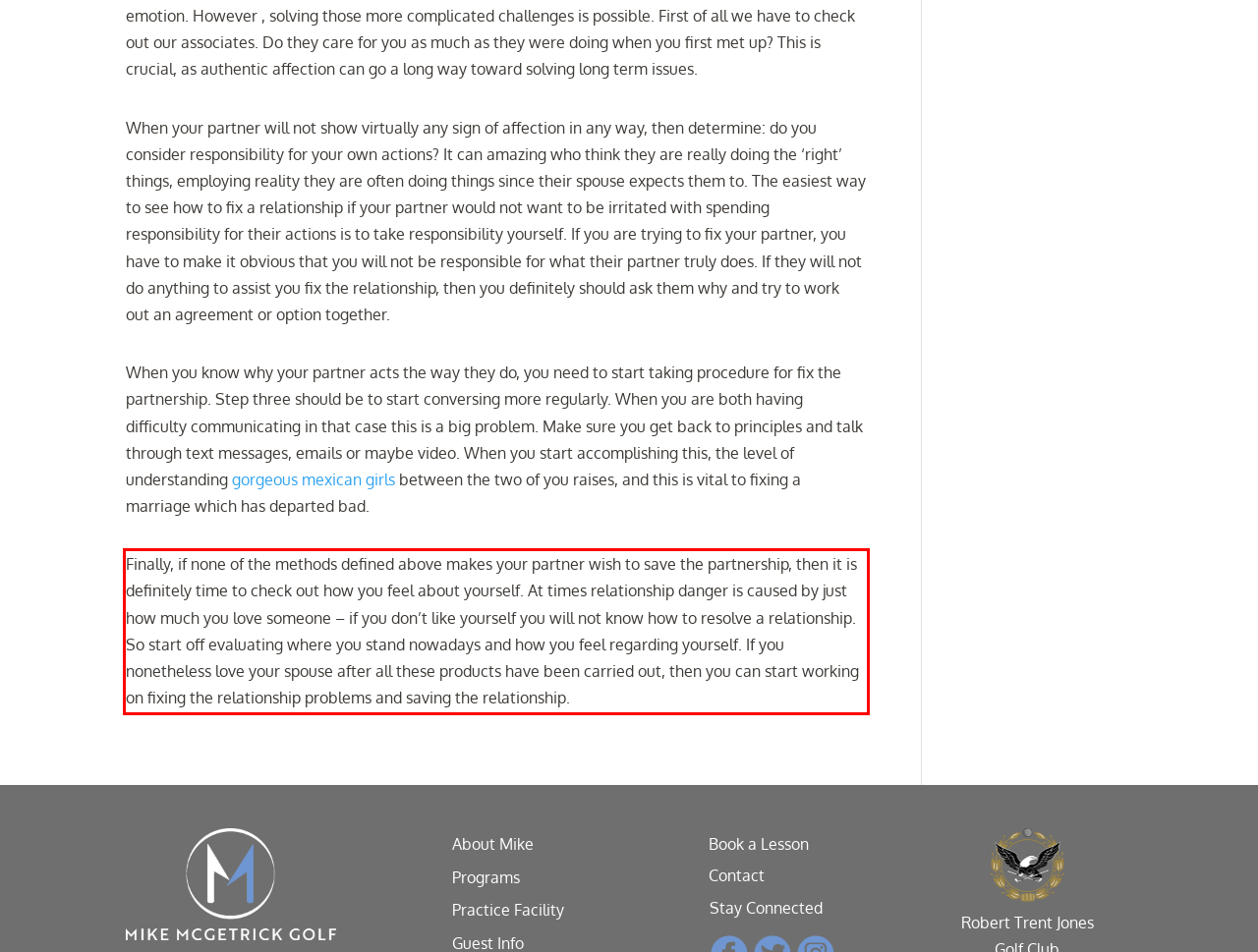You are provided with a screenshot of a webpage that includes a UI element enclosed in a red rectangle. Extract the text content inside this red rectangle.

Finally, if none of the methods defined above makes your partner wish to save the partnership, then it is definitely time to check out how you feel about yourself. At times relationship danger is caused by just how much you love someone – if you don’t like yourself you will not know how to resolve a relationship. So start off evaluating where you stand nowadays and how you feel regarding yourself. If you nonetheless love your spouse after all these products have been carried out, then you can start working on fixing the relationship problems and saving the relationship.